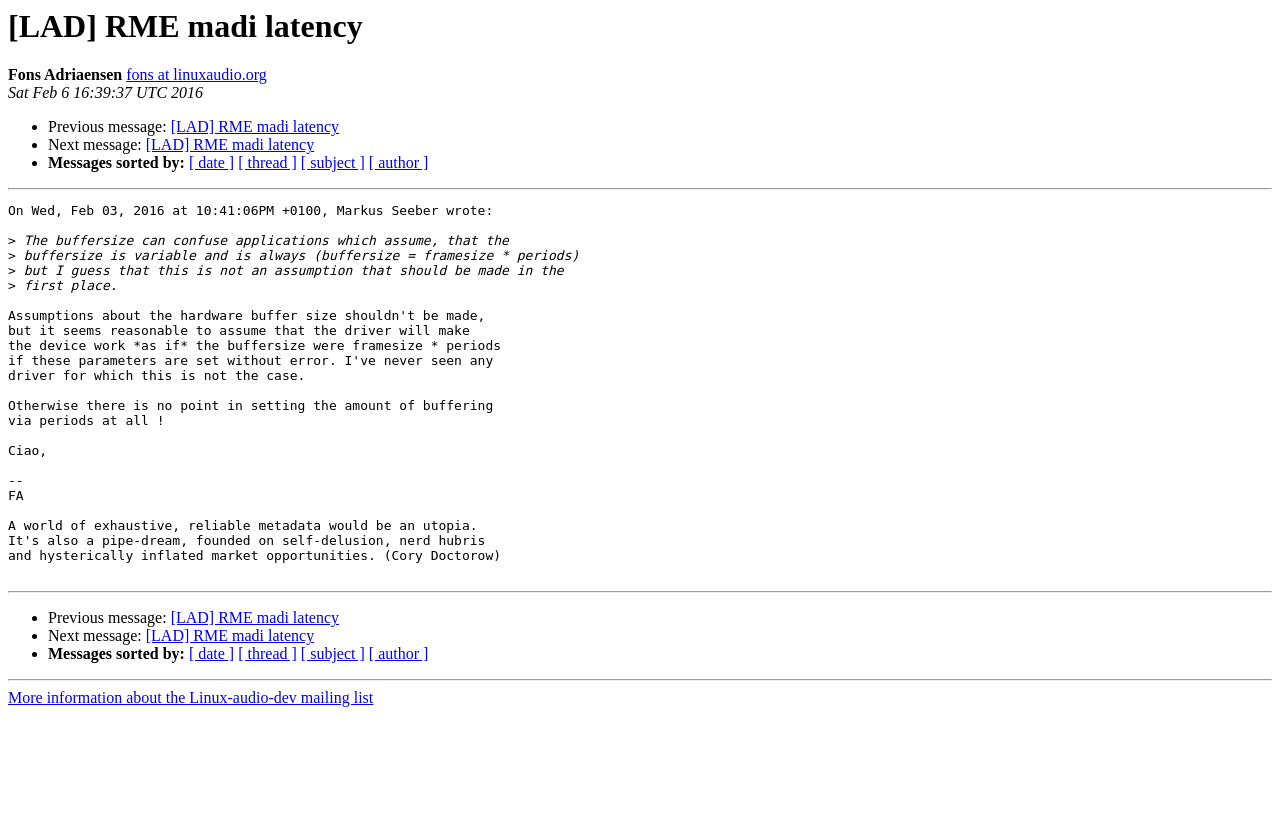Explain the webpage's design and content in an elaborate manner.

This webpage appears to be a mailing list archive page. At the top, there is a heading with the title "[LAD] RME madi latency" followed by the name "Fons Adriaensen" and an email address "fons at linuxaudio.org". Below this, there is a timestamp "Sat Feb 6 16:39:37 UTC 2016".

The main content of the page is a message from Markus Seeber, dated Wed, Feb 03, 2016, which discusses the buffersize and its assumption in applications. The message is divided into several paragraphs.

On the left side of the page, there are navigation links, including "Previous message", "Next message", and "Messages sorted by" with options to sort by date, thread, subject, or author. These links are repeated twice, once above and once below the main message content.

There are three horizontal separator lines on the page, one above the main message content, one below it, and one at the very bottom of the page.

At the very bottom of the page, there is a link to "More information about the Linux-audio-dev mailing list".